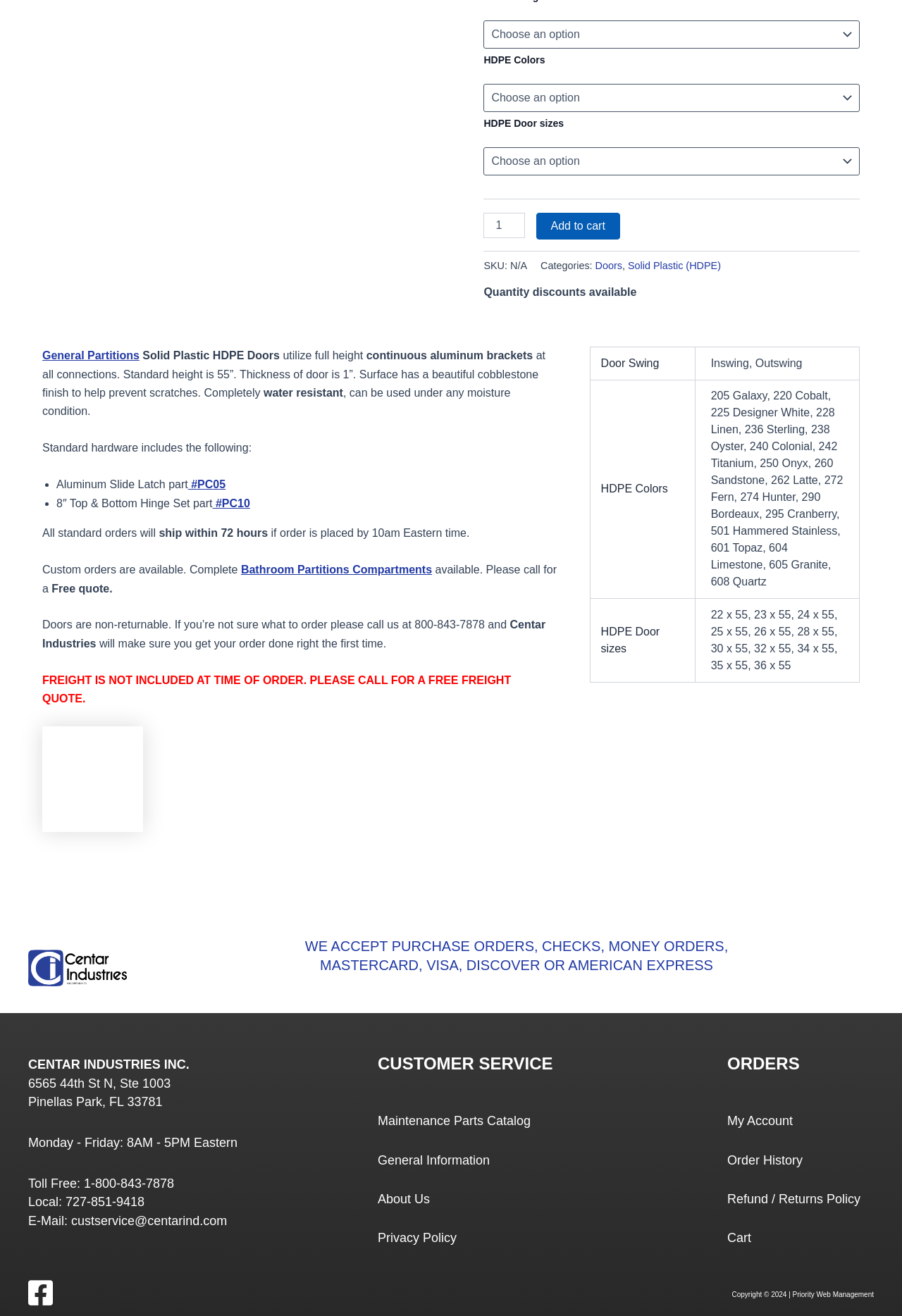Identify the bounding box coordinates for the UI element that matches this description: "General Partitions".

[0.047, 0.266, 0.155, 0.275]